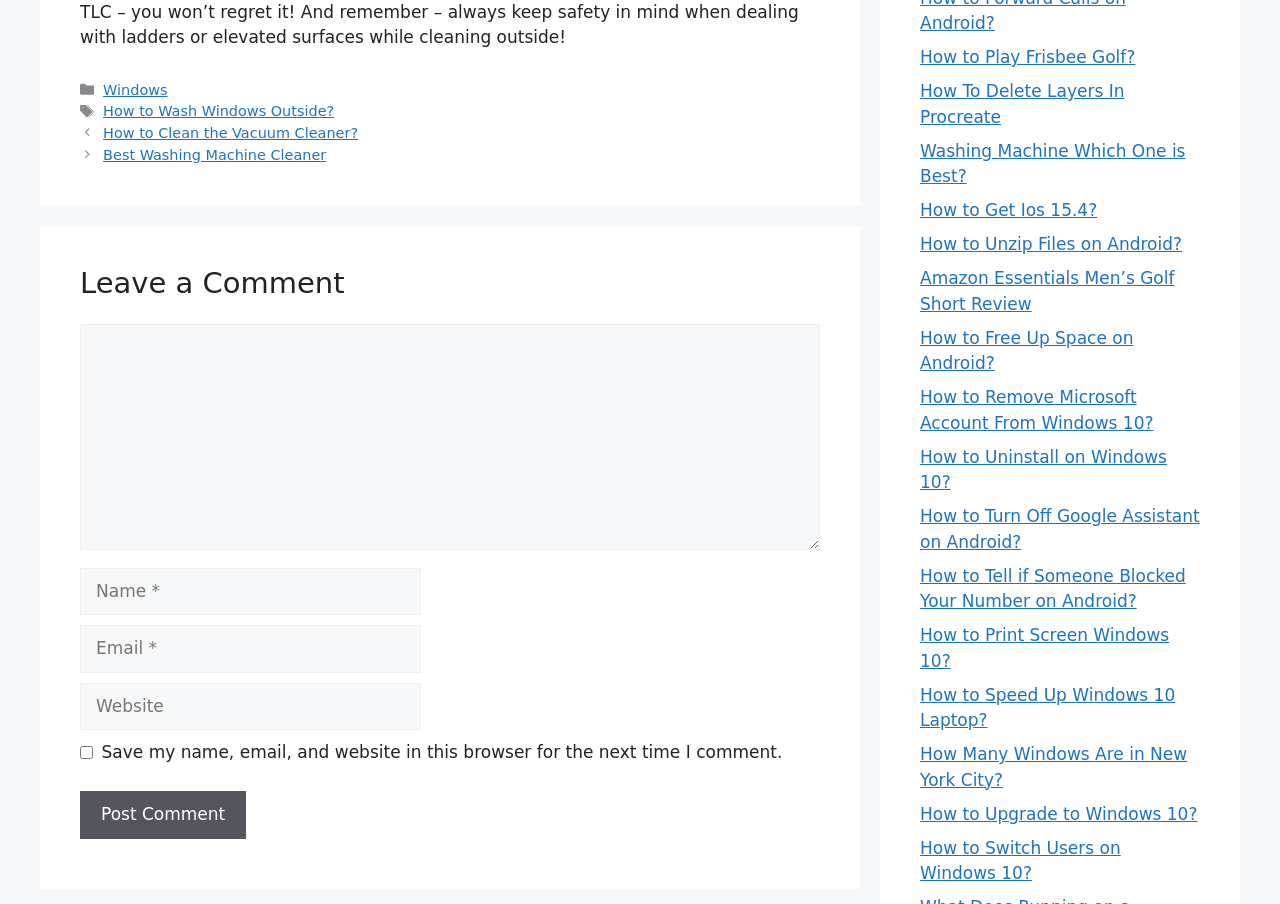Find and specify the bounding box coordinates that correspond to the clickable region for the instruction: "Click on the 'How to Play Frisbee Golf?' link".

[0.719, 0.052, 0.887, 0.074]